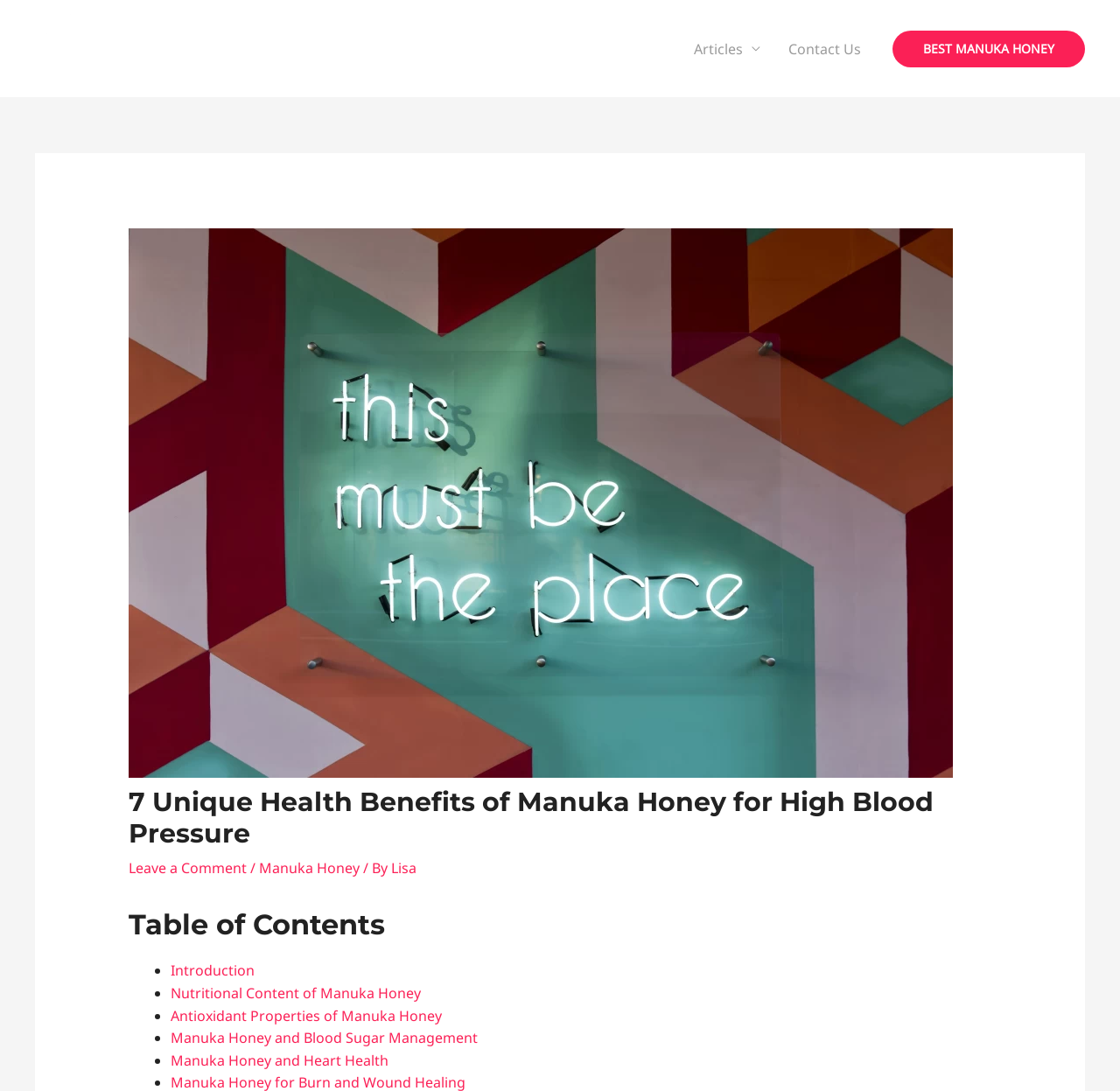Pinpoint the bounding box coordinates of the clickable area necessary to execute the following instruction: "Click on the link to learn about the best Manuka honey". The coordinates should be given as four float numbers between 0 and 1, namely [left, top, right, bottom].

[0.031, 0.034, 0.125, 0.052]